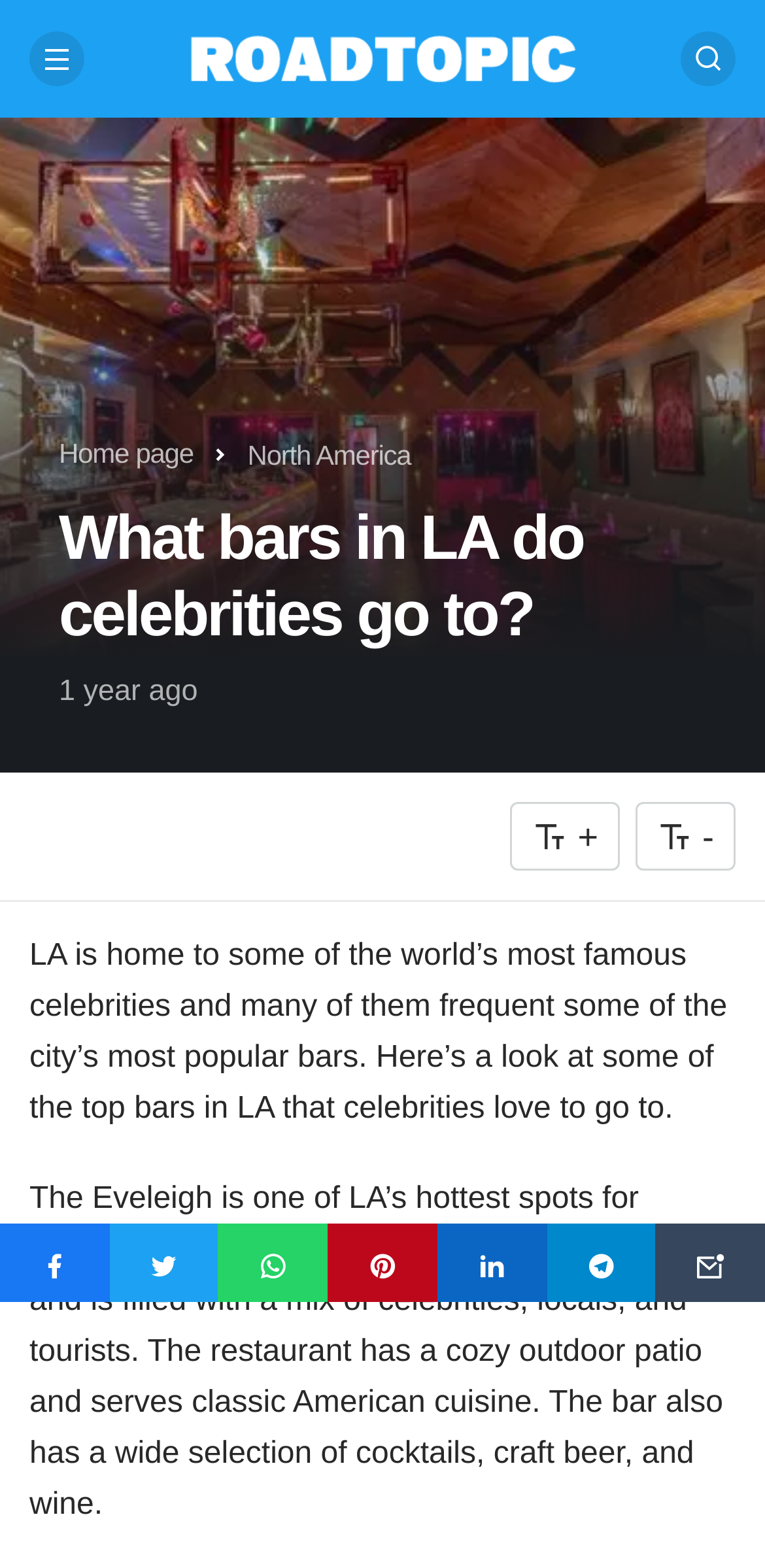What is the name of the bar mentioned in the article?
Refer to the screenshot and respond with a concise word or phrase.

The Eveleigh